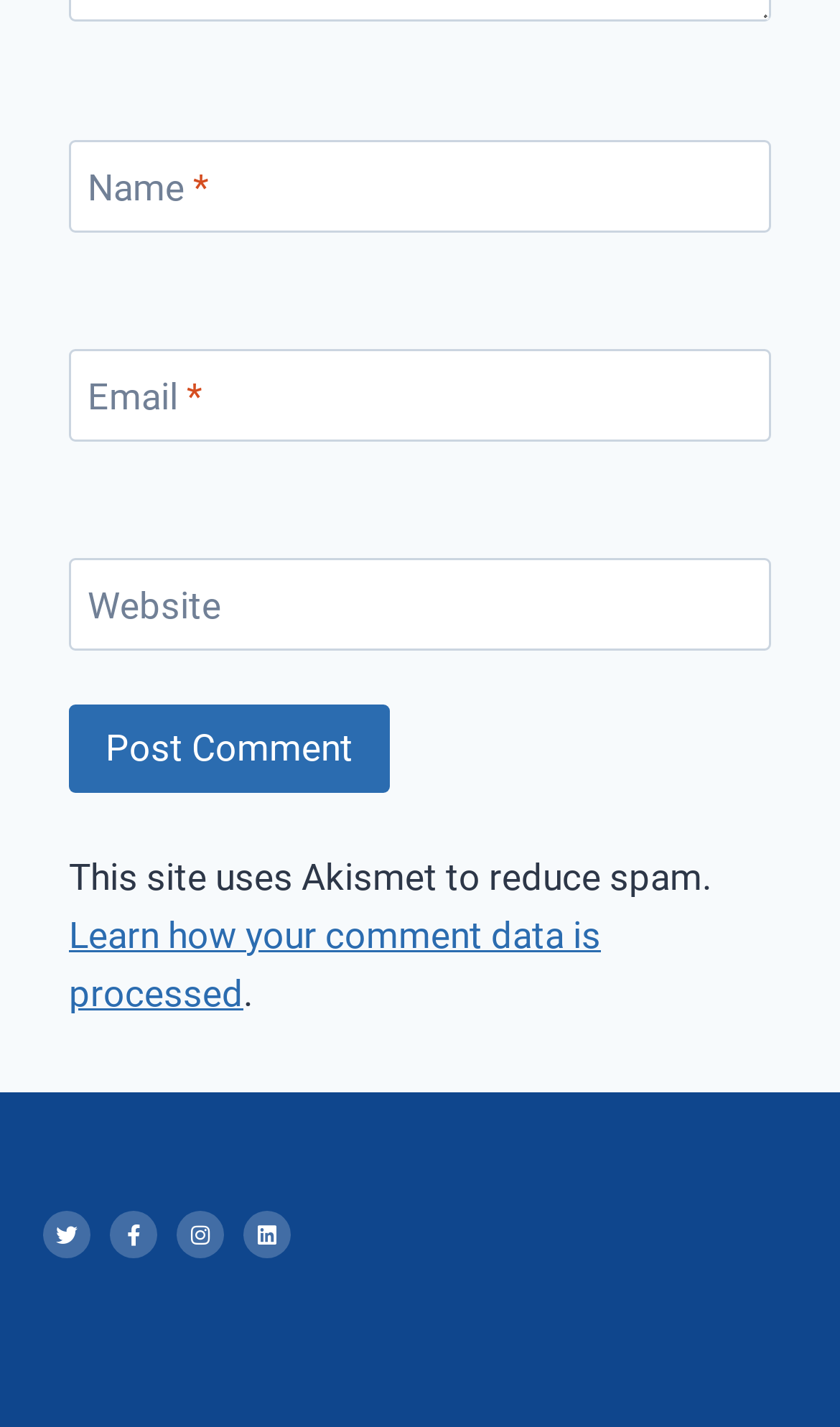Given the description "name="submit" value="Post Comment"", determine the bounding box of the corresponding UI element.

[0.082, 0.494, 0.464, 0.556]